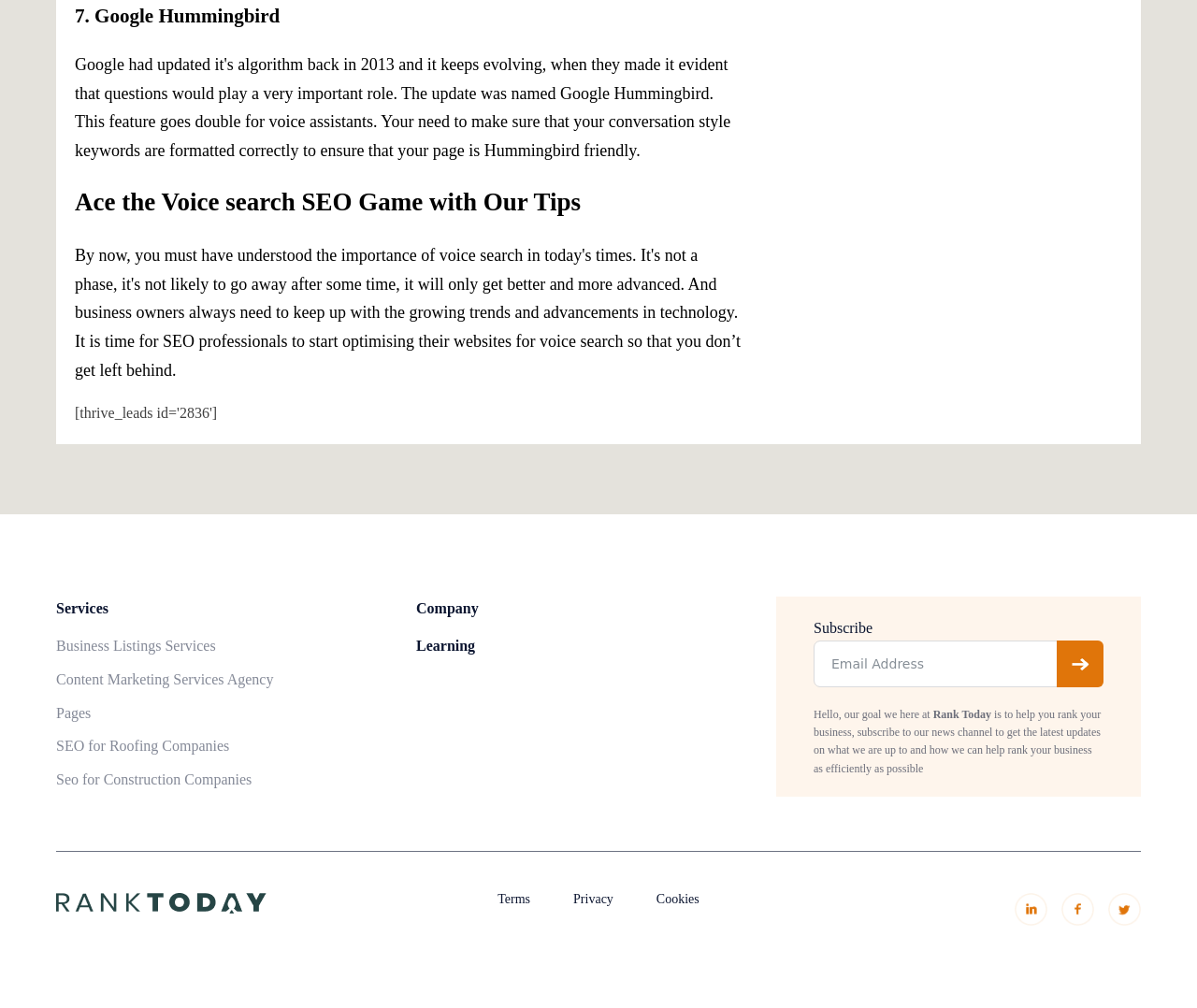Please answer the following question using a single word or phrase: 
How many links are under the 'Services' heading?

5